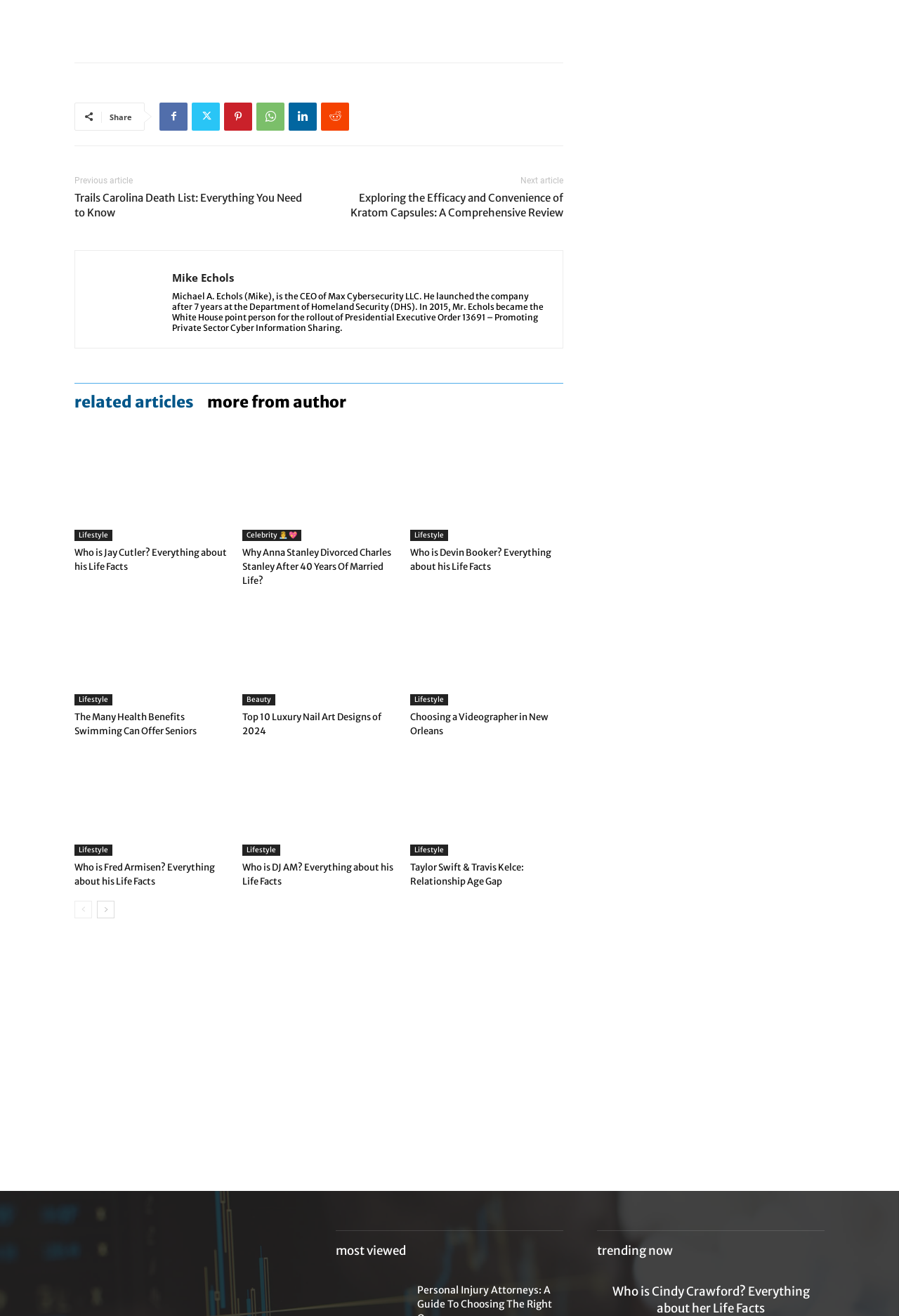Identify the bounding box for the UI element specified in this description: "Mike Echols". The coordinates must be four float numbers between 0 and 1, formatted as [left, top, right, bottom].

[0.191, 0.205, 0.26, 0.216]